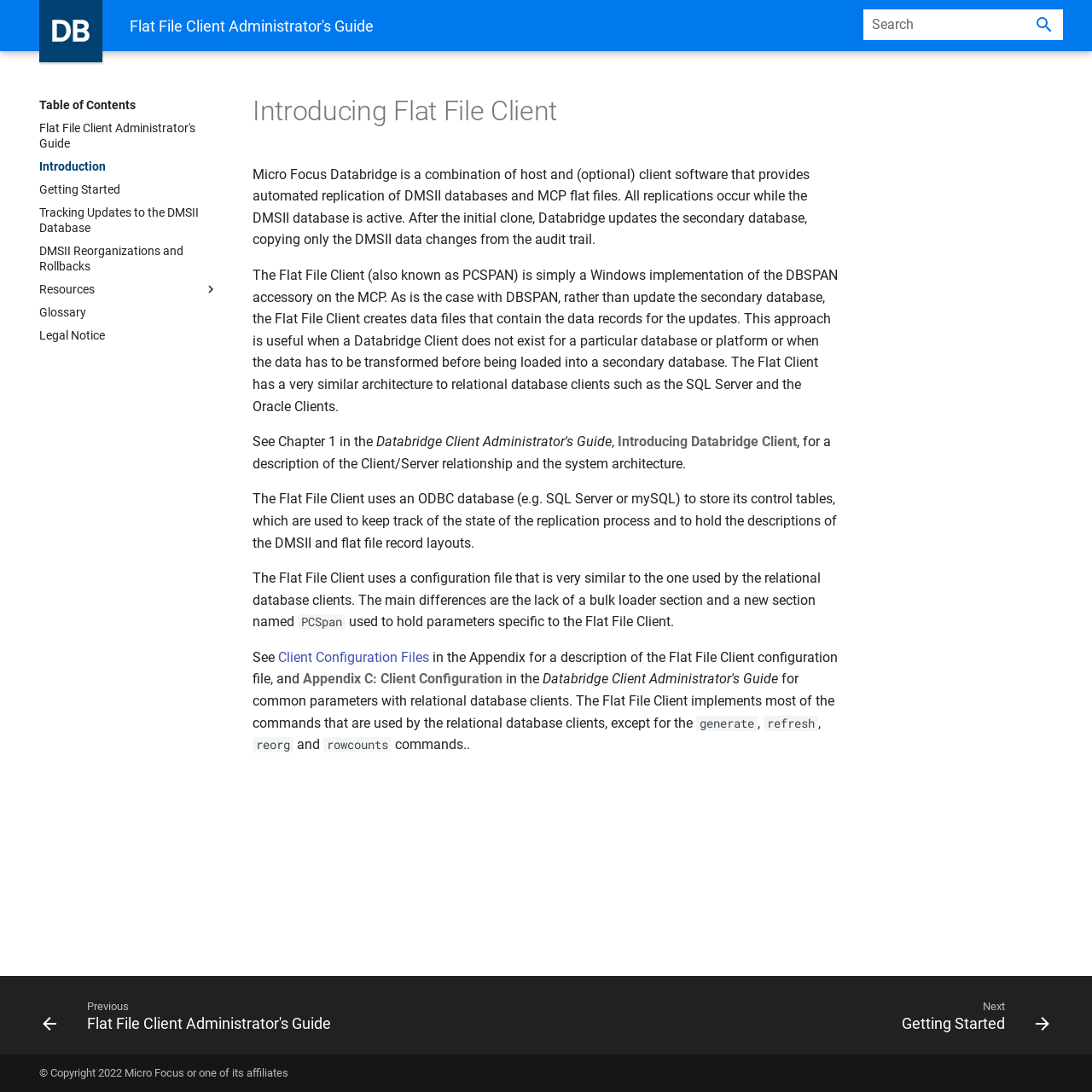Find the bounding box coordinates for the HTML element described as: "Glossary". The coordinates should consist of four float values between 0 and 1, i.e., [left, top, right, bottom].

[0.036, 0.279, 0.2, 0.293]